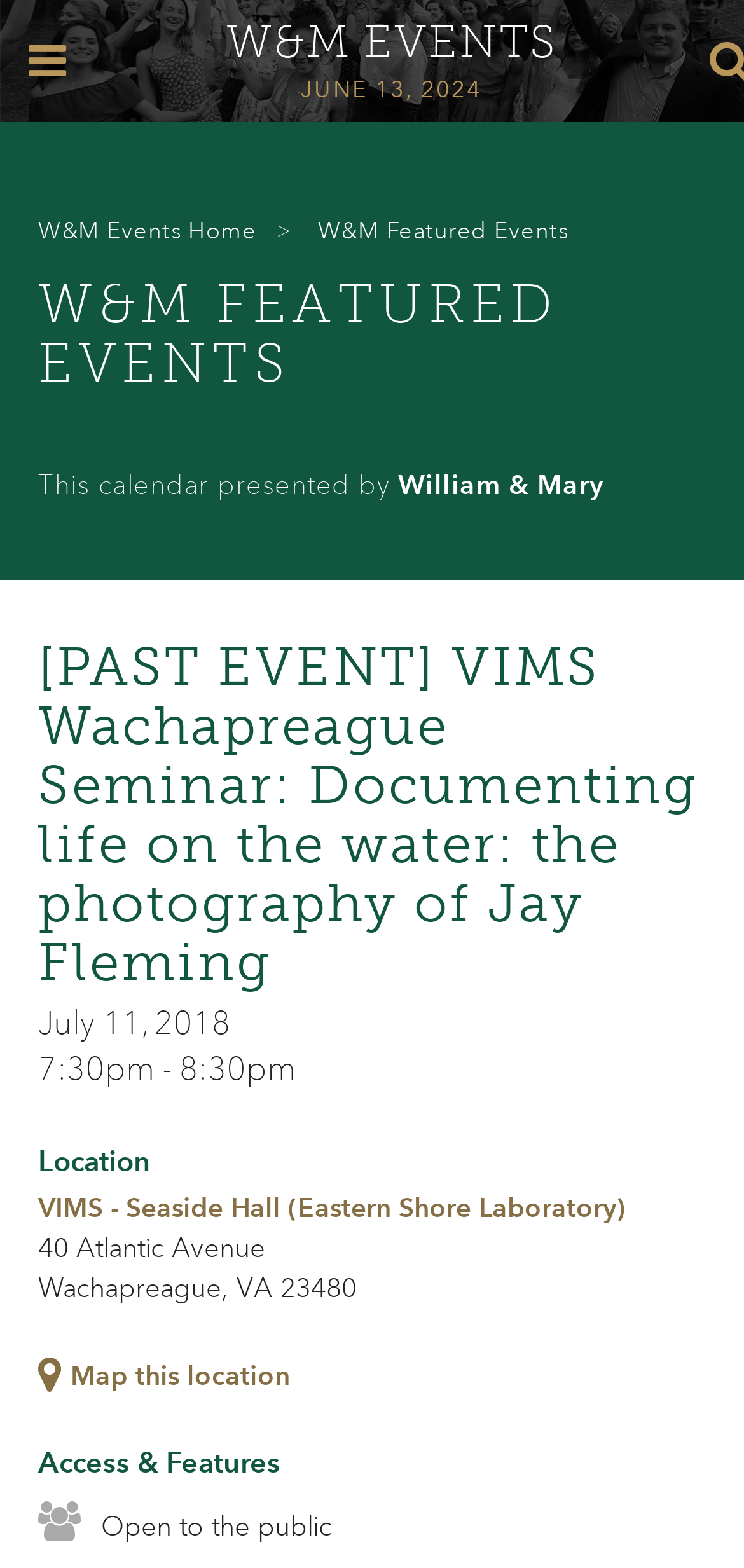Provide the bounding box coordinates of the UI element this sentence describes: "W&M Events Home".

[0.051, 0.133, 0.371, 0.163]